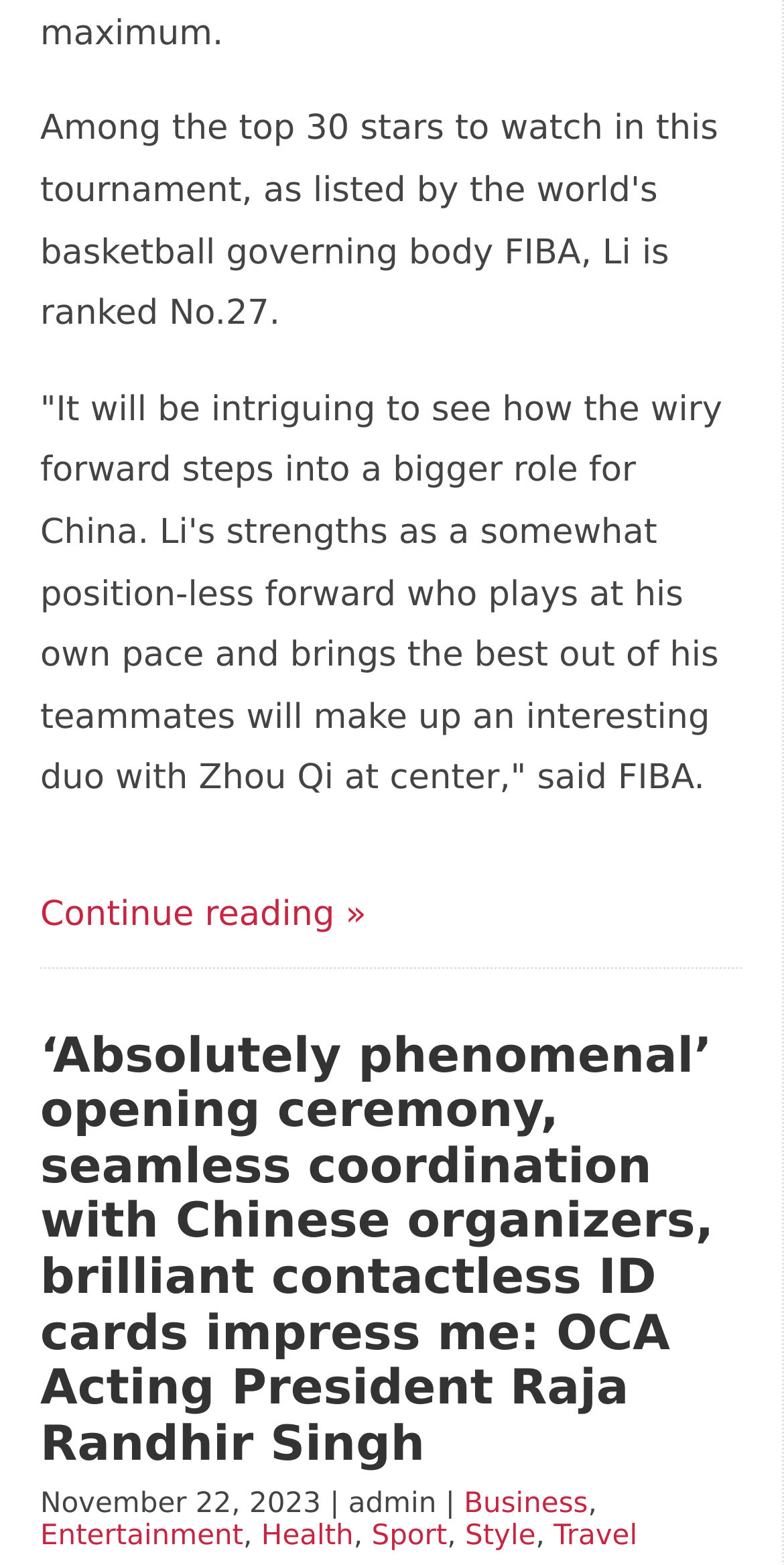Identify the bounding box coordinates necessary to click and complete the given instruction: "Check out Entertainment news".

[0.051, 0.972, 0.31, 0.992]